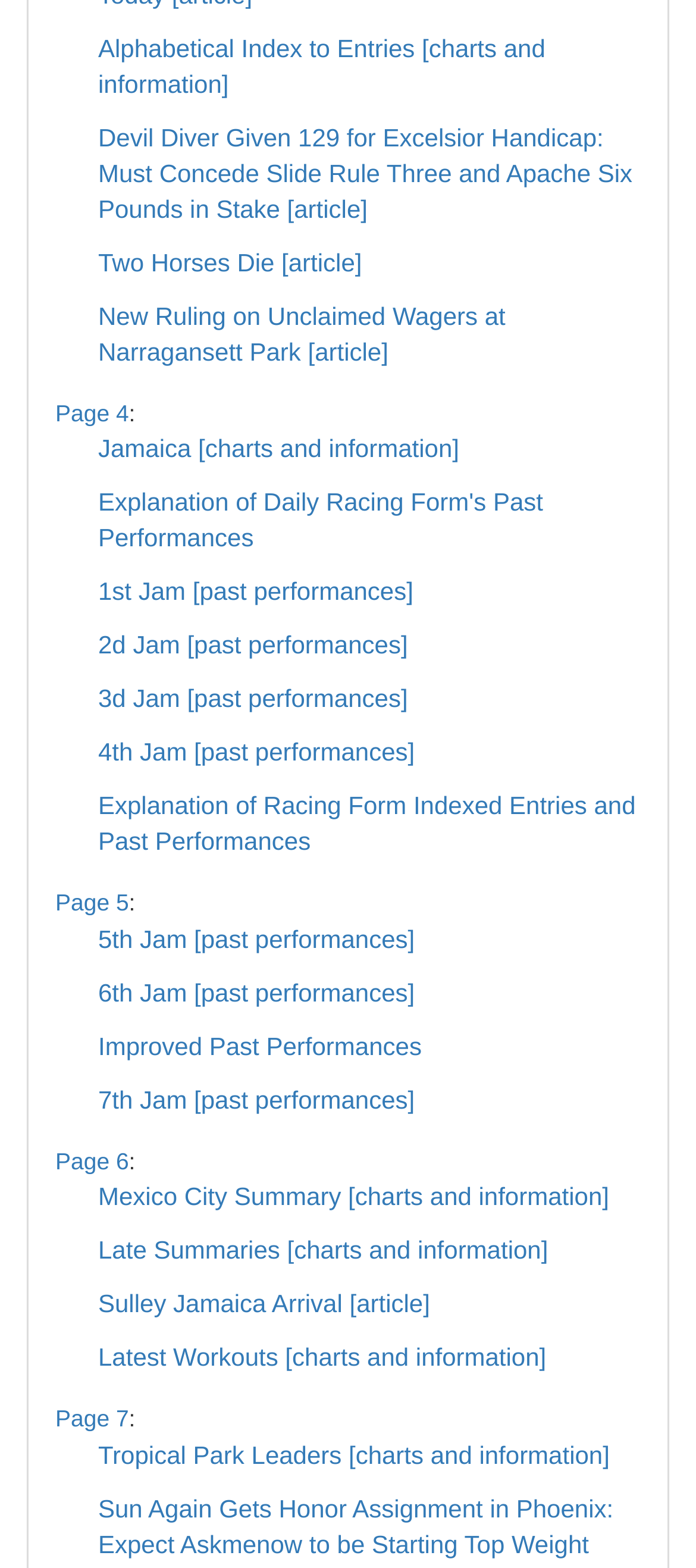What is the primary topic of the articles on this webpage?
Refer to the image and provide a concise answer in one word or phrase.

Horse racing